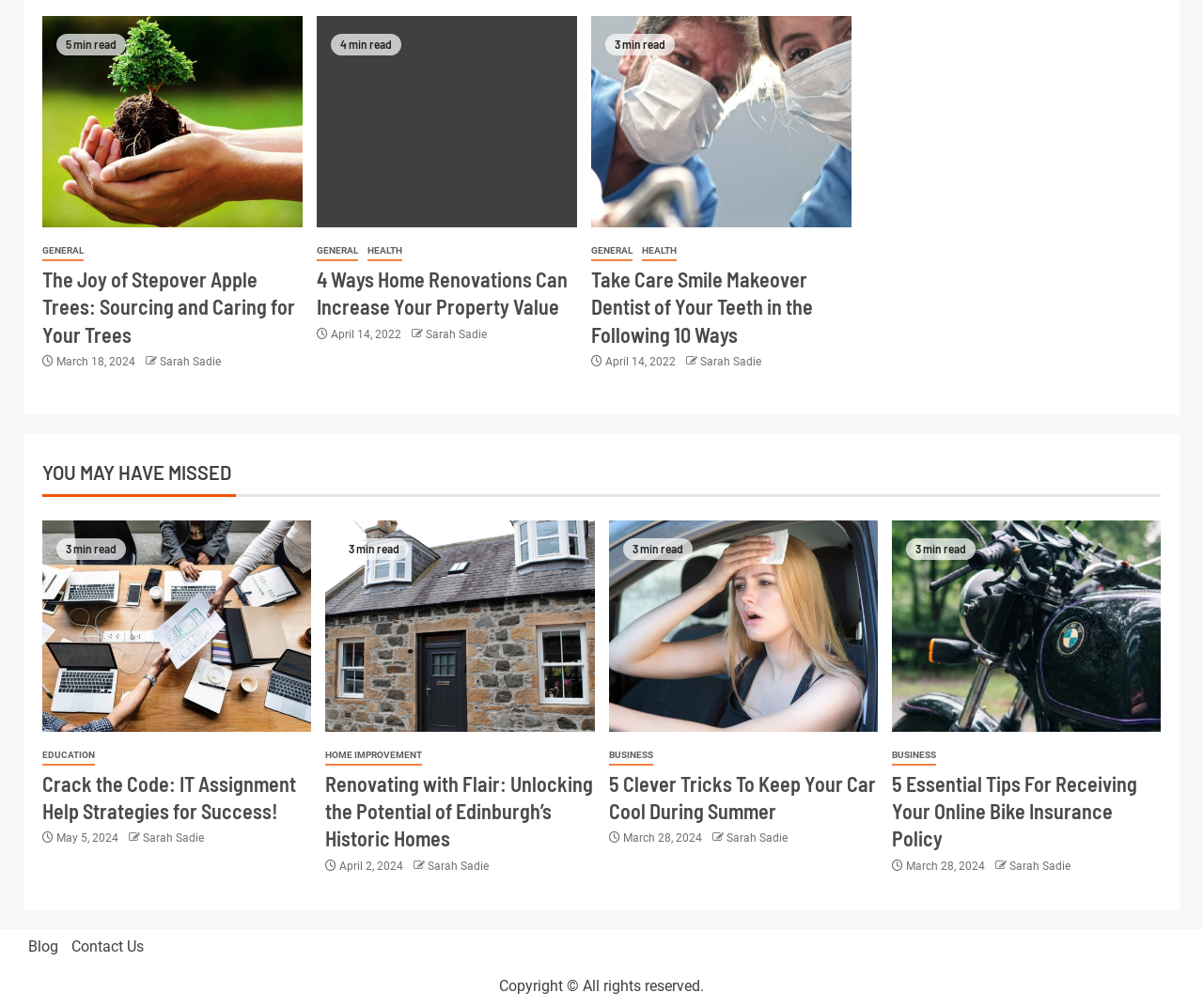Identify the bounding box coordinates of the clickable region necessary to fulfill the following instruction: "Read about Stepover Apple Trees". The bounding box coordinates should be four float numbers between 0 and 1, i.e., [left, top, right, bottom].

[0.035, 0.016, 0.251, 0.226]